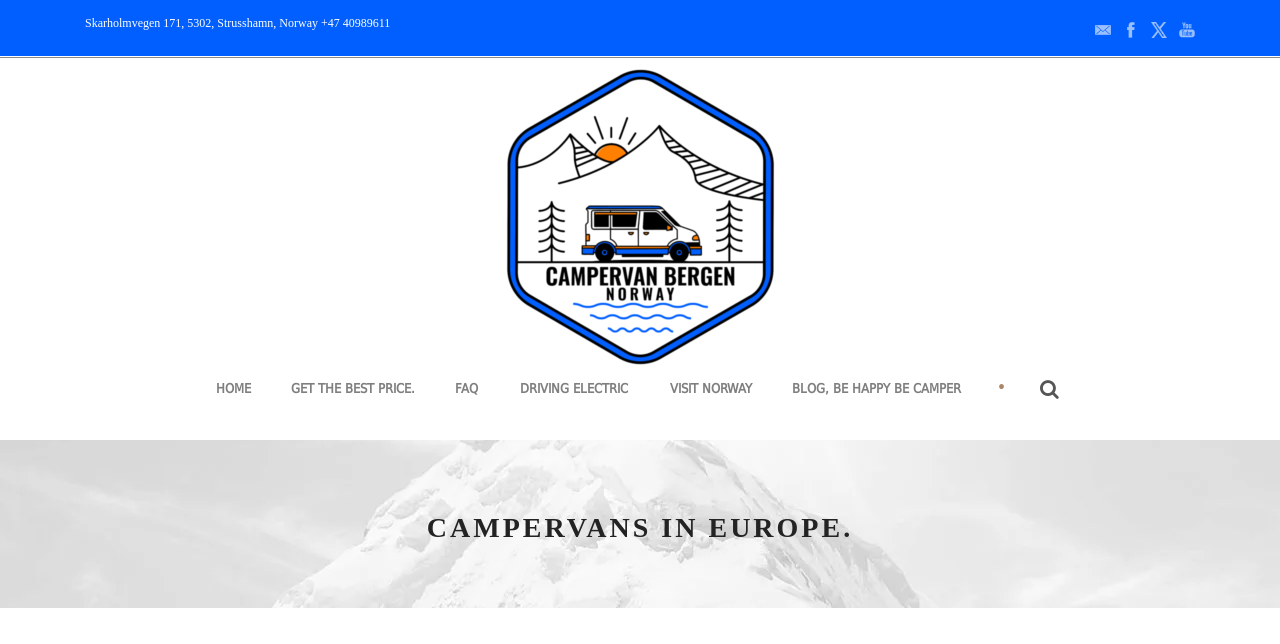How many main sections are there in the menu?
Using the details shown in the screenshot, provide a comprehensive answer to the question.

I counted the number of link elements in the menu section of the page, excluding the '•' separator element. I found six main sections: HOME, GET THE BEST PRICE, FAQ, DRIVING ELECTRIC, VISIT NORWAY, and BLOG, BE HAPPY BE CAMPER.